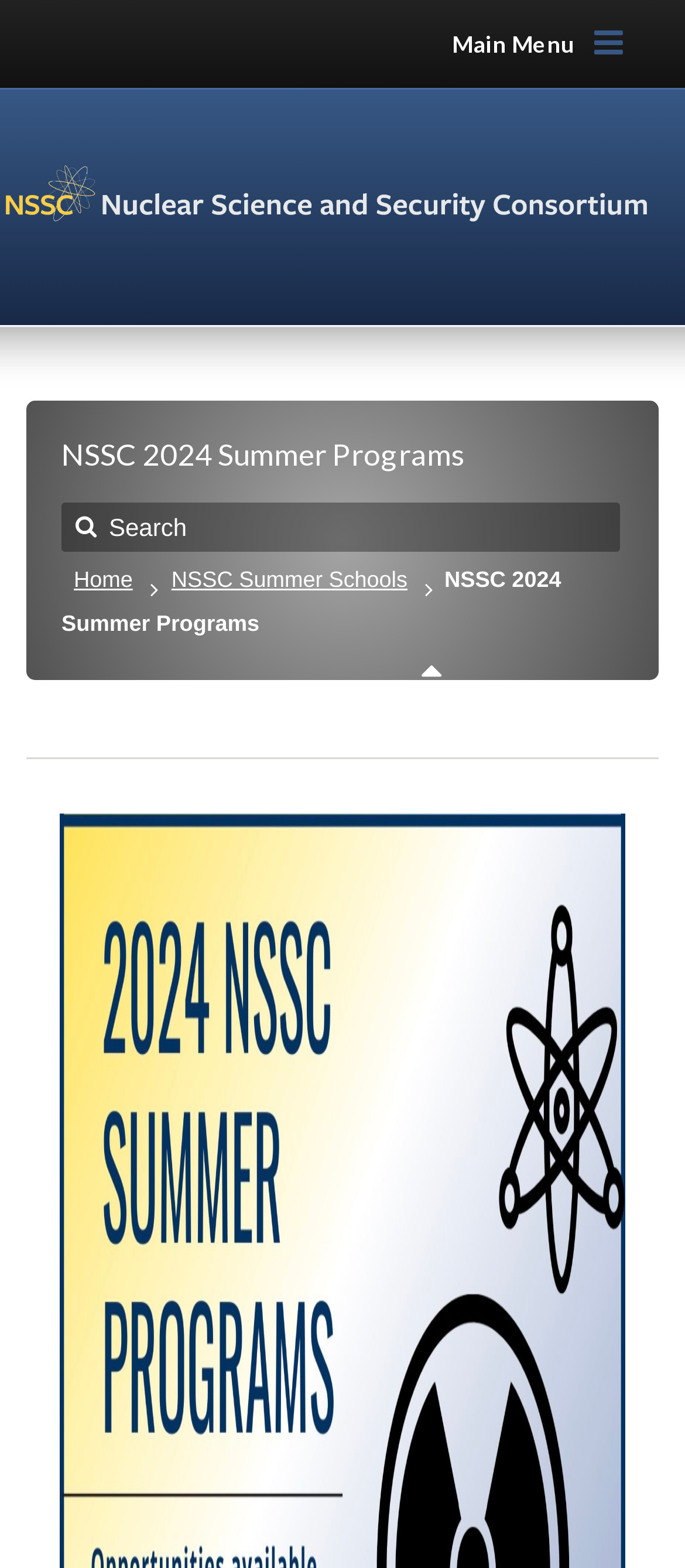Produce an elaborate caption capturing the essence of the webpage.

The webpage is about the NSSC 2024 Summer Programs, which is part of the Nuclear Science and Security Consortium. At the top left corner, there is a link to the main menu, represented by an icon. Next to it, there is a link to the consortium's name, accompanied by an image with the same name. 

Below these elements, there is a heading that reads "NSSC 2024 Summer Programs". To the right of the heading, there is a search bar with a text box and a search button. The text box has a placeholder text "Search this website". 

Underneath the search bar, there are three links: "Home", "NSSC Summer Schools", and another instance of "NSSC 2024 Summer Programs". The "Home" and "NSSC Summer Schools" links have an icon next to them.